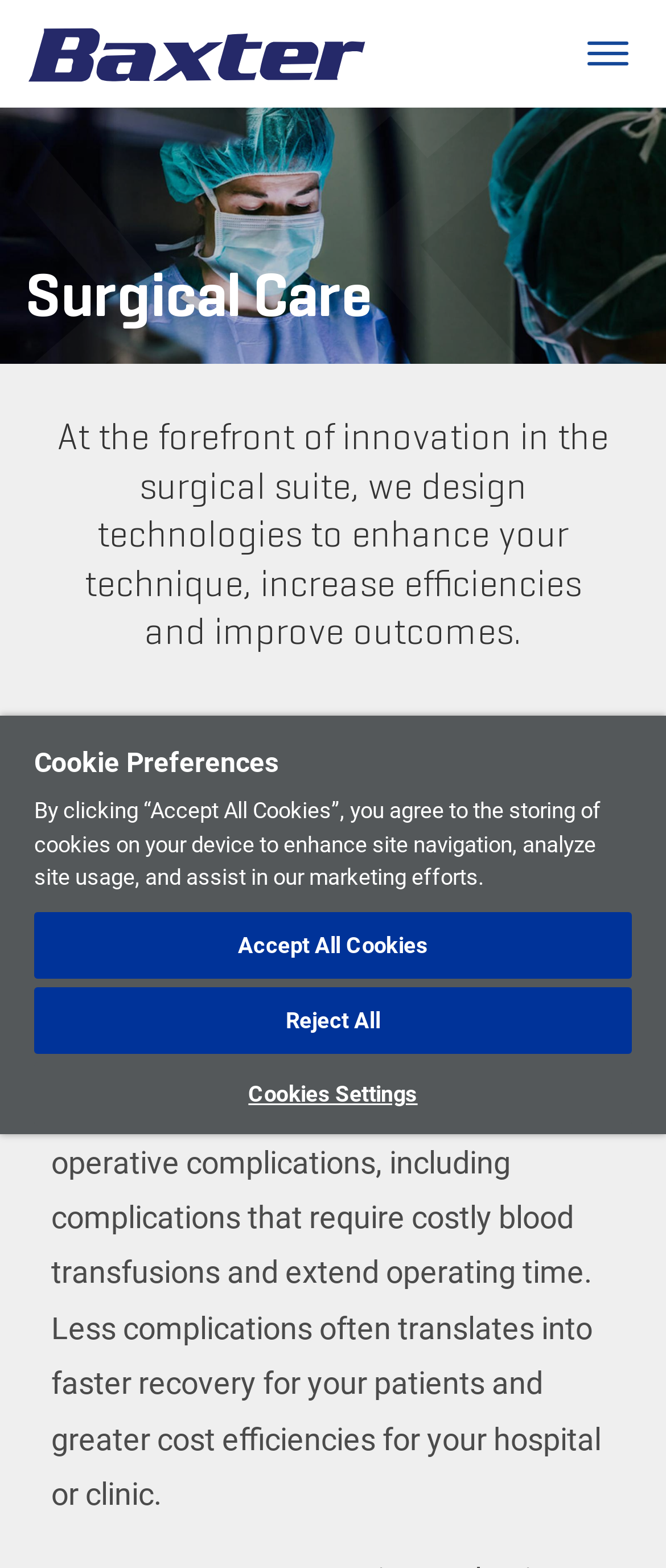Please provide a comprehensive response to the question based on the details in the image: How many buttons are in the cookie banner?

By looking at the cookie banner section of the webpage, I can see three buttons: 'Accept All Cookies', 'Reject All', and 'Cookies Settings'. This suggests that there are three buttons in the cookie banner.